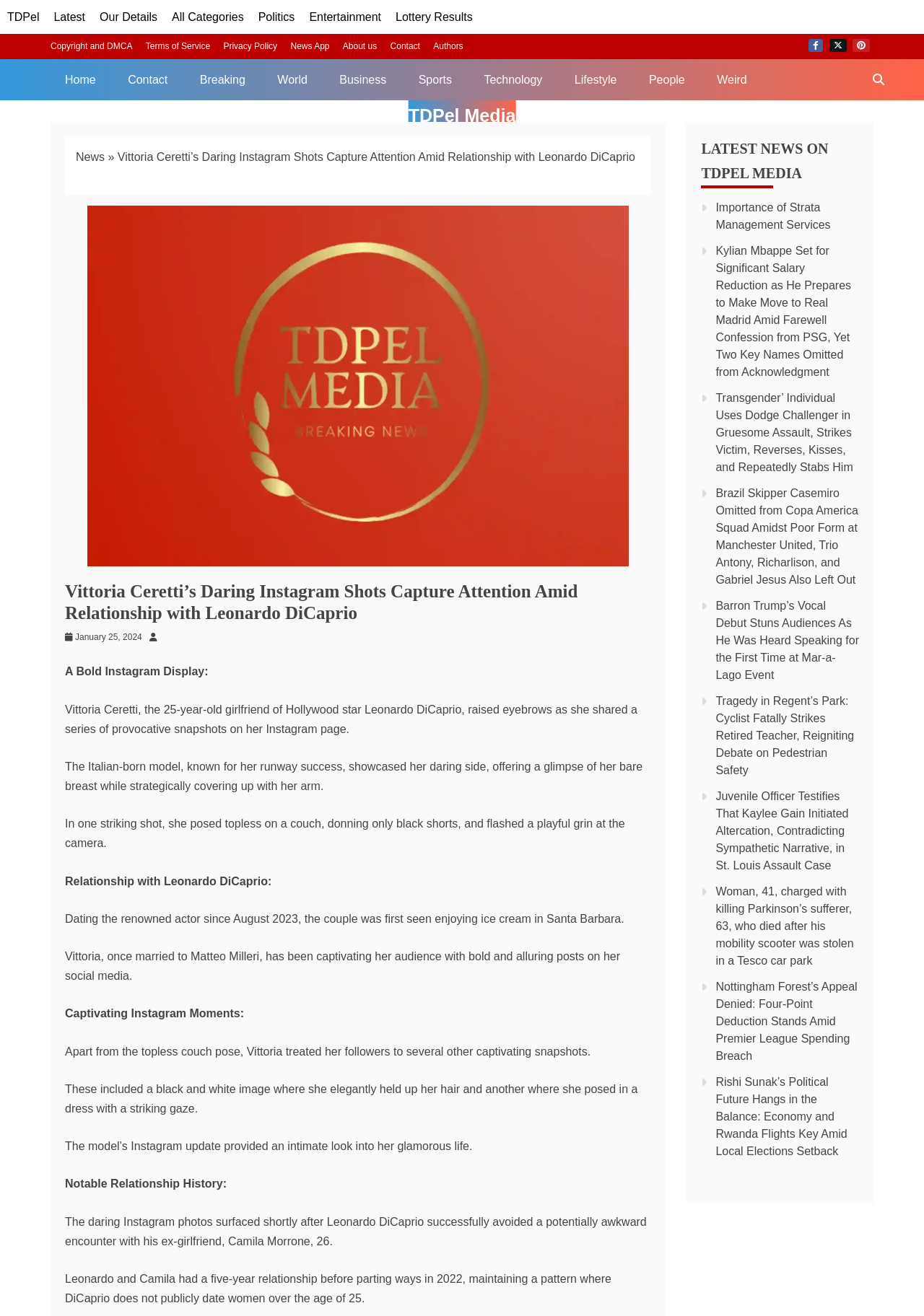Based on the image, please elaborate on the answer to the following question:
What is the name of Leonardo DiCaprio's girlfriend?

Based on the article content, it is mentioned that Vittoria Ceretti is the 25-year-old girlfriend of Hollywood star Leonardo DiCaprio.